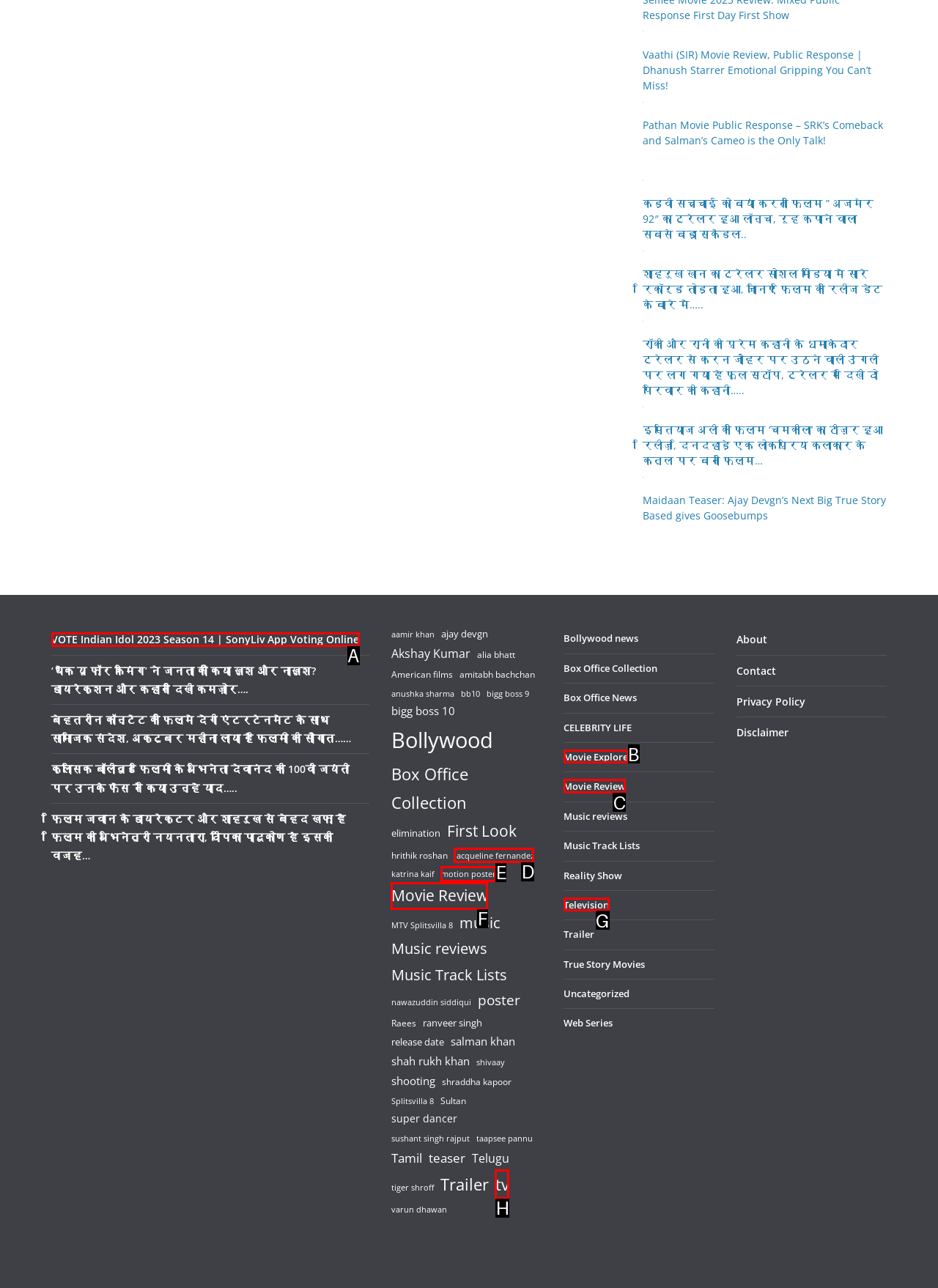Choose the HTML element that should be clicked to accomplish the task: Explore the movie review section. Answer with the letter of the chosen option.

C